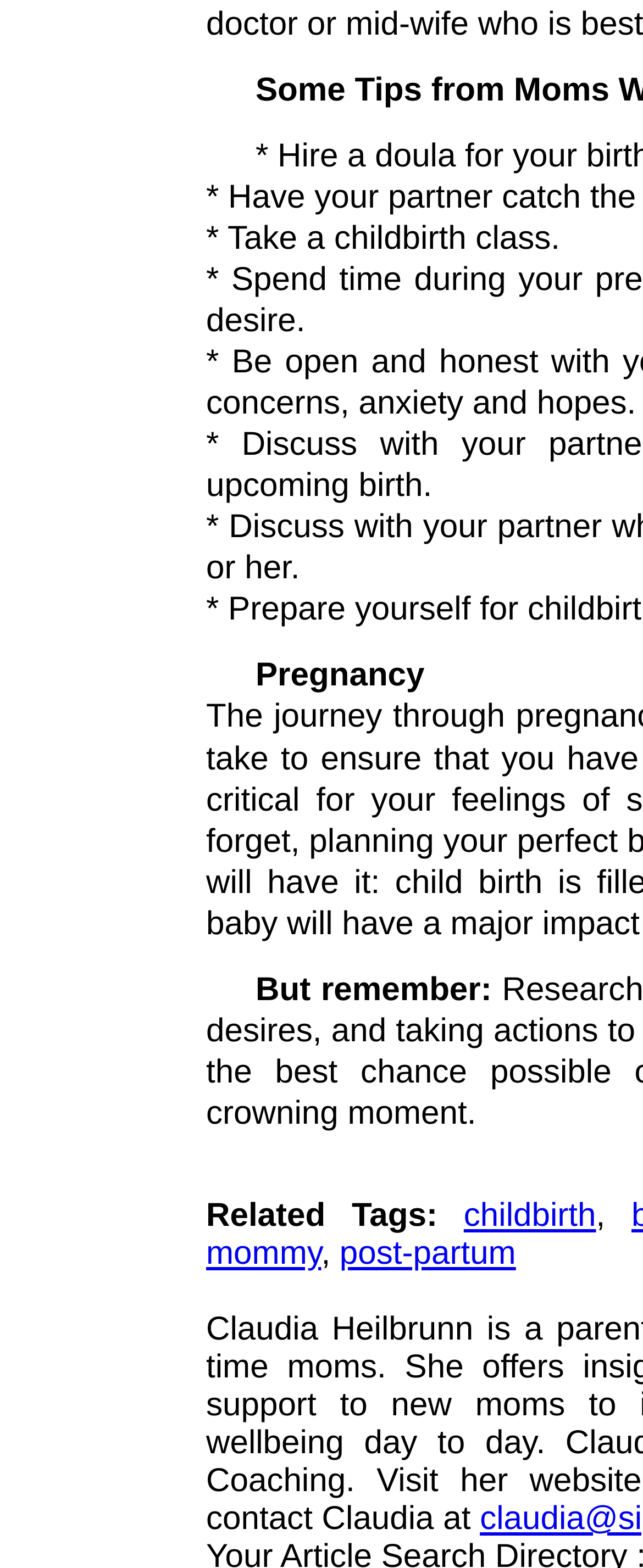Based on the image, please respond to the question with as much detail as possible:
What is the position of the 'Related Tags:' element?

By comparing the y1 and y2 coordinates of the bounding box of the 'Related Tags:' element with other elements, I can determine that it is located at the bottom of the webpage.